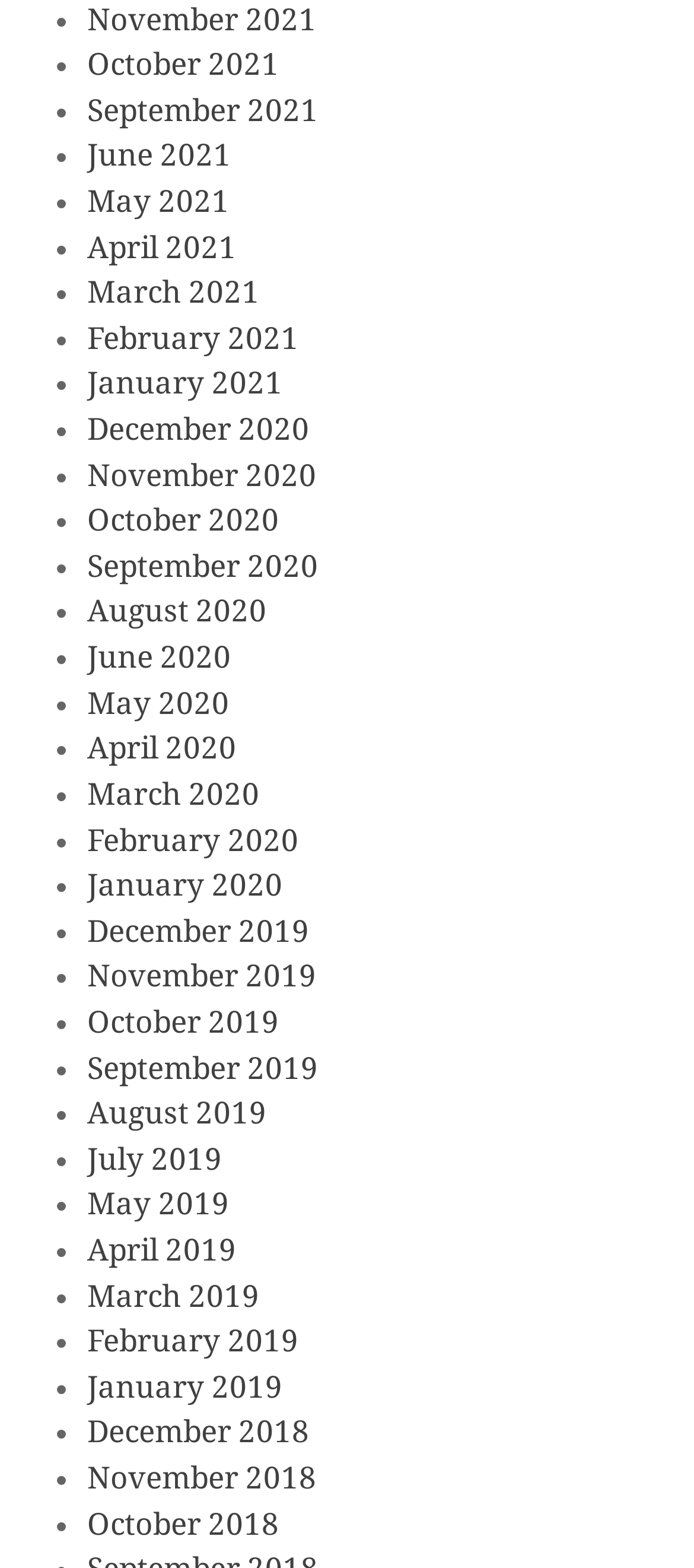How many months are listed in total?
Based on the image, please offer an in-depth response to the question.

I counted the number of links on the page, each representing a month, and found that there are 36 links in total.